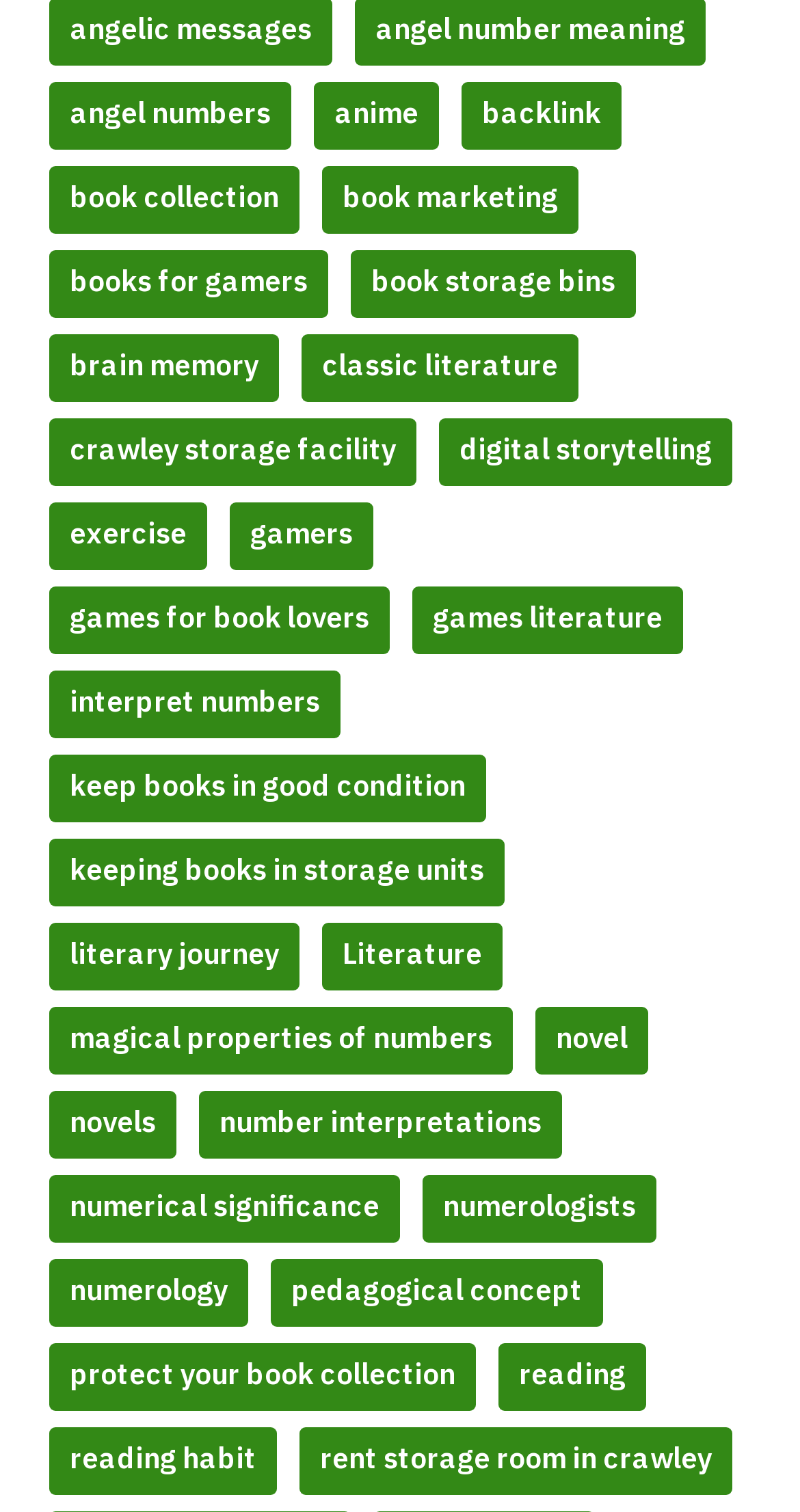Use a single word or phrase to answer this question: 
How many items are related to literature?

12